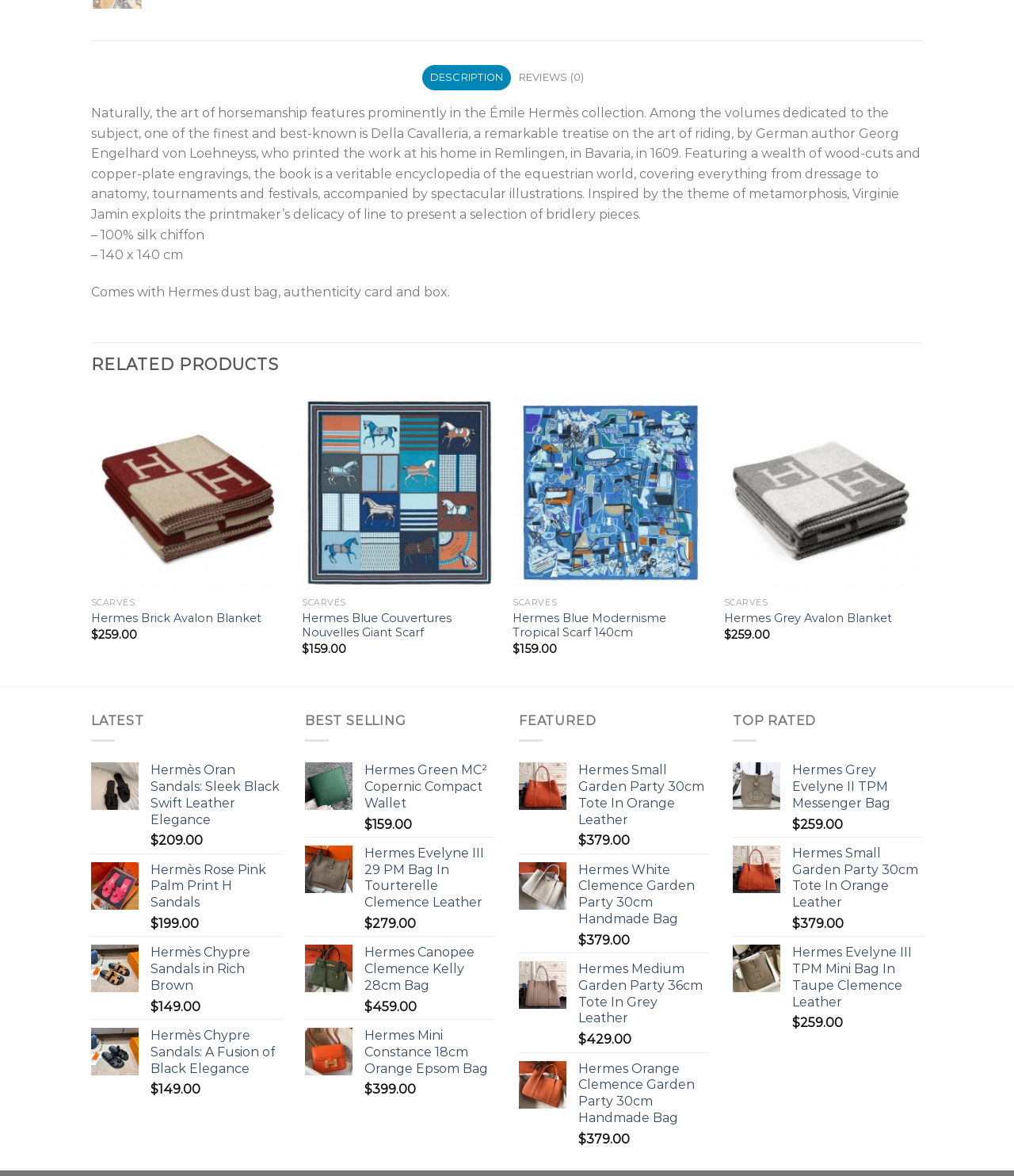Provide the bounding box coordinates of the HTML element this sentence describes: "Scroll to top".

None